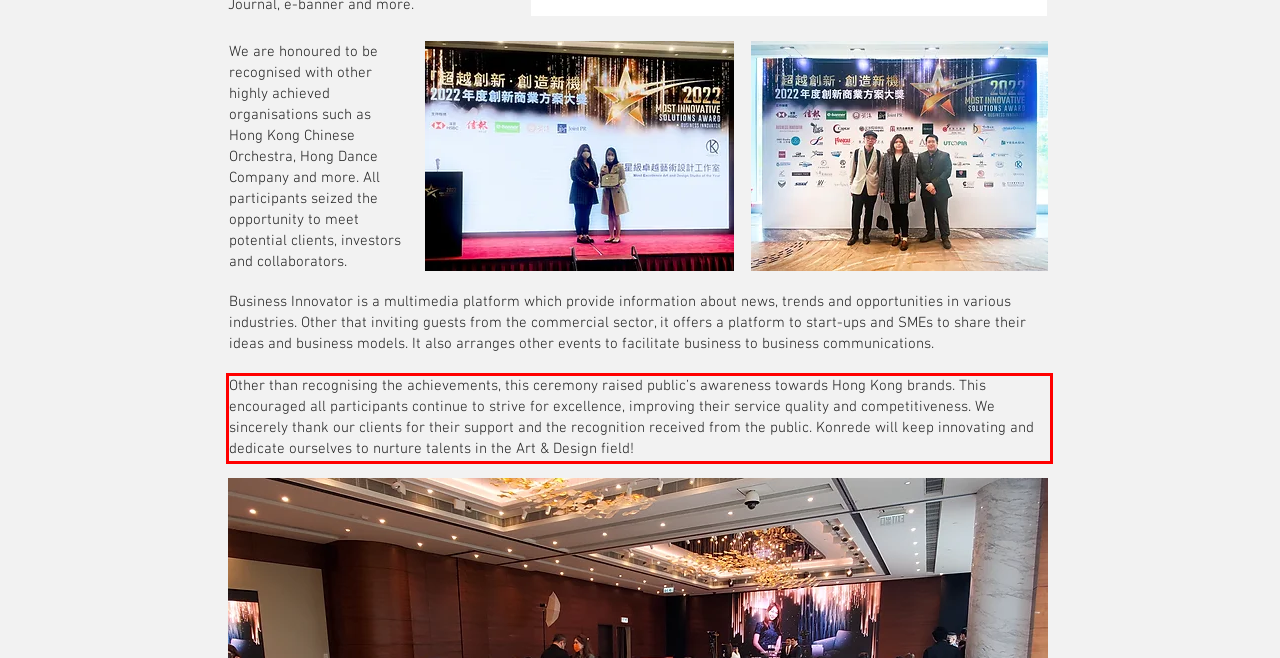Please recognize and transcribe the text located inside the red bounding box in the webpage image.

Other than recognising the achievements, this ceremony raised public’s awareness towards Hong Kong brands. This encouraged all participants continue to strive for excellence, improving their service quality and competitiveness. We sincerely thank our clients for their support and the recognition received from the public. Konrede will keep innovating and dedicate ourselves to nurture talents in the Art & Design field!